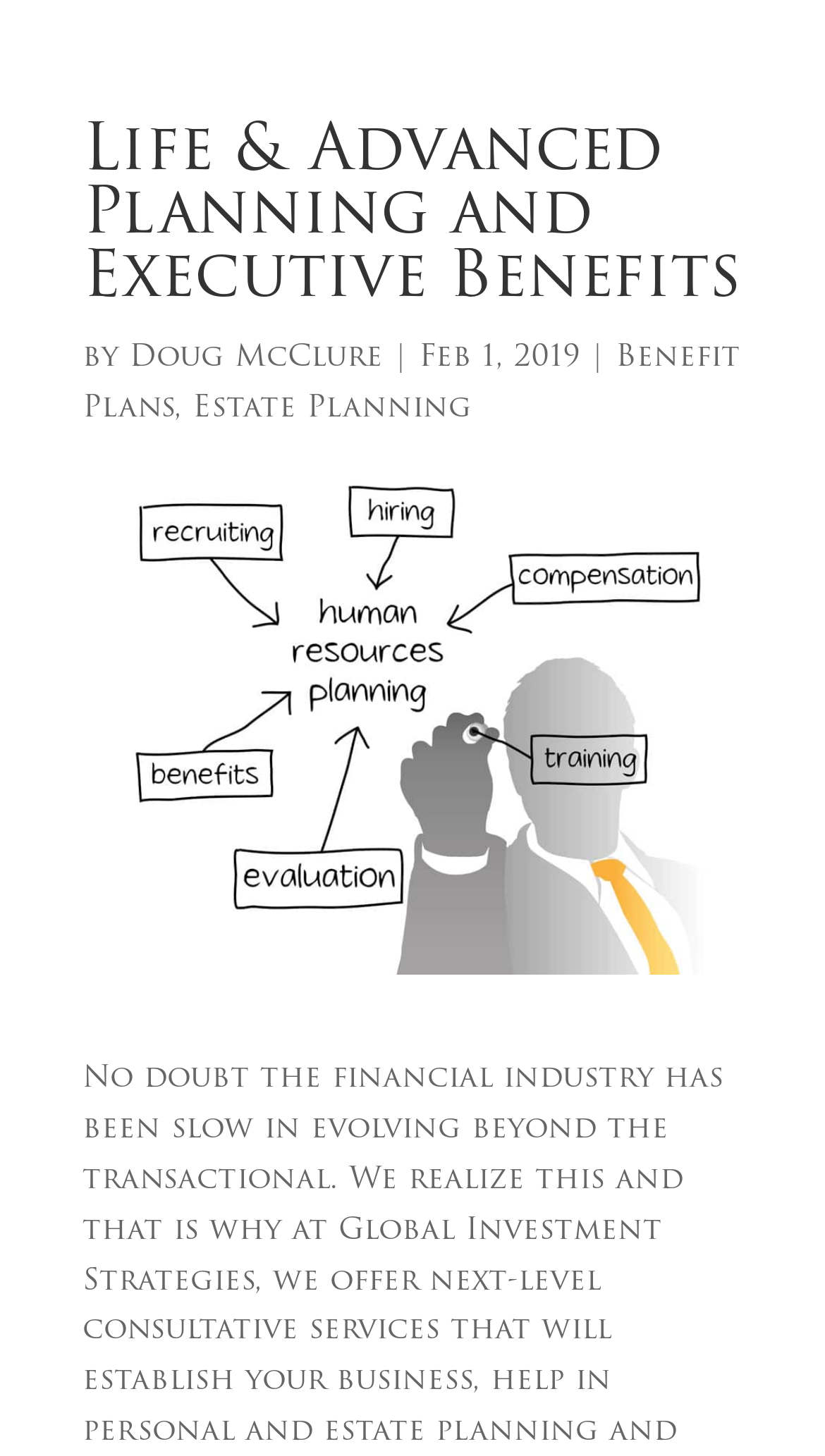What is the format of the date?
Please provide a comprehensive and detailed answer to the question.

The format of the date can be inferred by looking at the date 'Feb 1, 2019', which is in the format of 'Month Day, Year'.